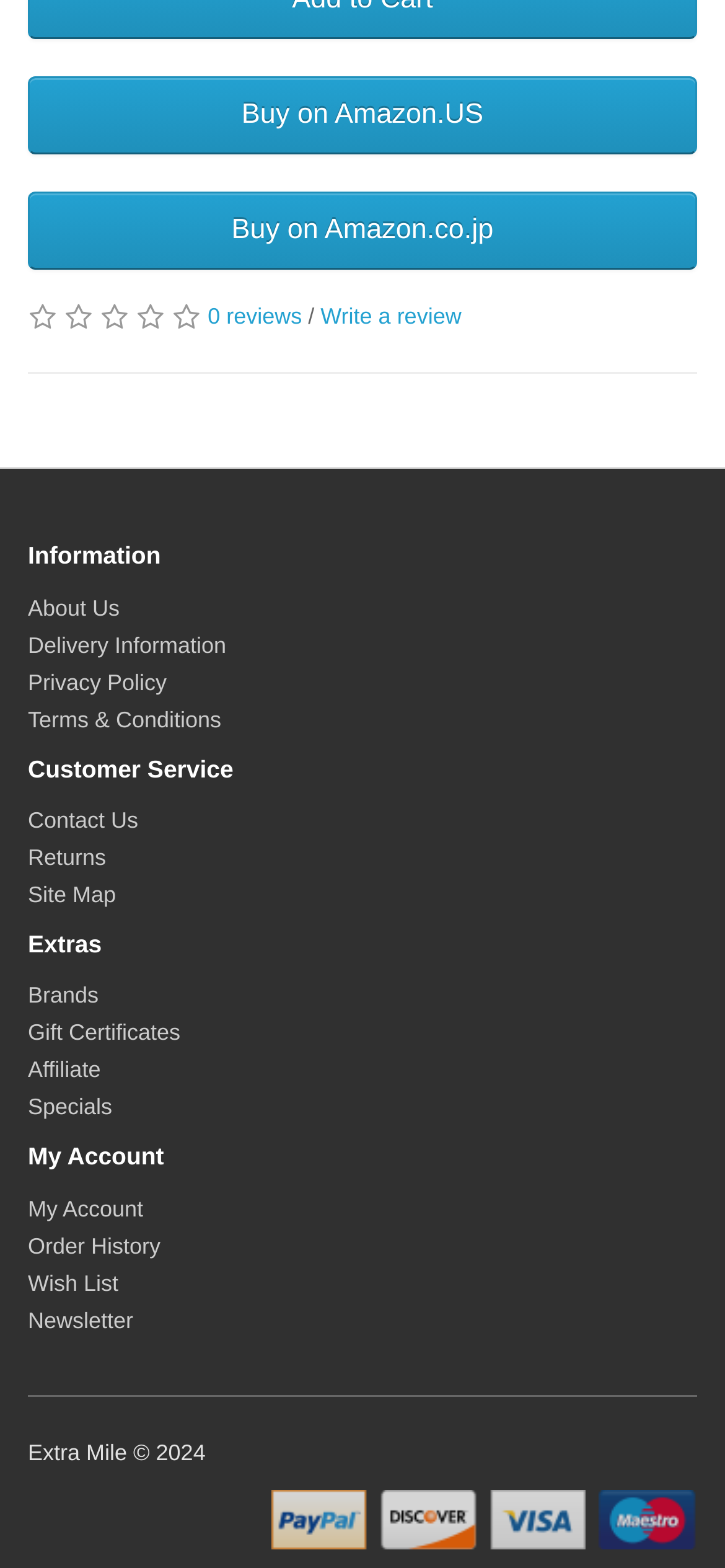Please specify the bounding box coordinates of the element that should be clicked to execute the given instruction: 'Search for something'. Ensure the coordinates are four float numbers between 0 and 1, expressed as [left, top, right, bottom].

None